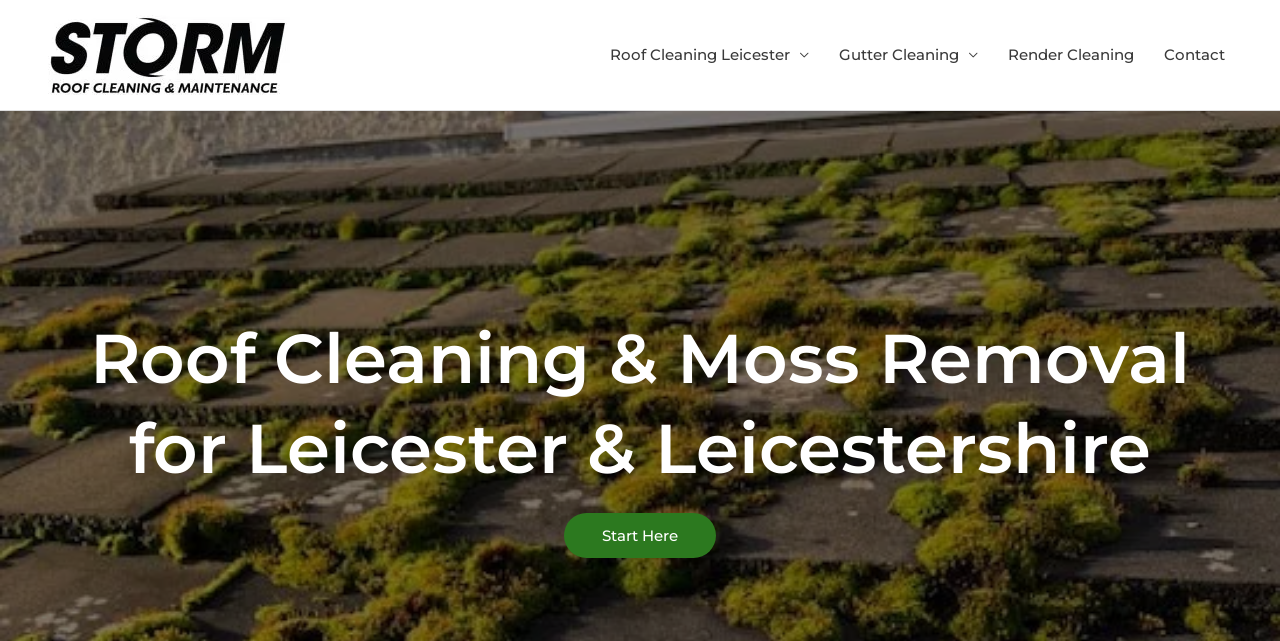What is the purpose of the 'Start Here' link?
Respond to the question with a single word or phrase according to the image.

To begin the process